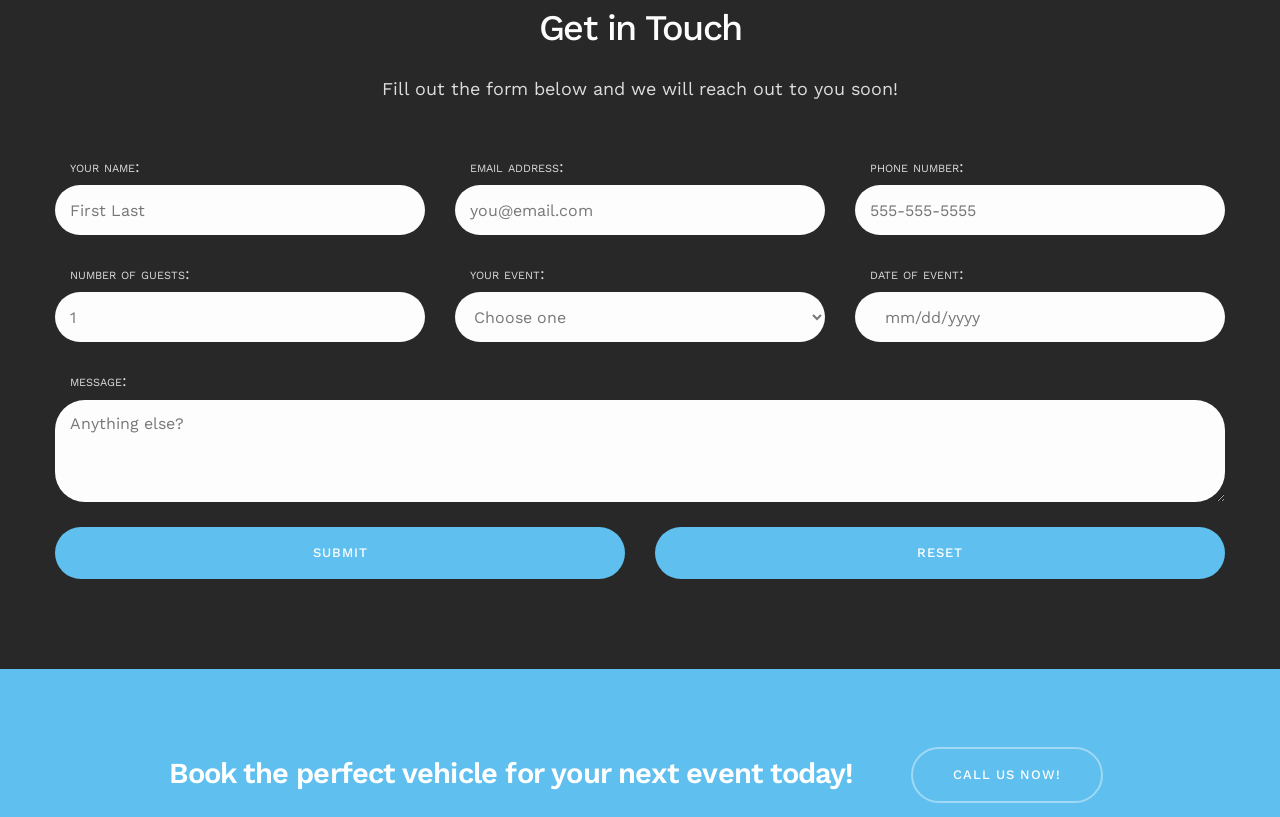Provide the bounding box coordinates of the area you need to click to execute the following instruction: "Select your event".

[0.355, 0.358, 0.645, 0.419]